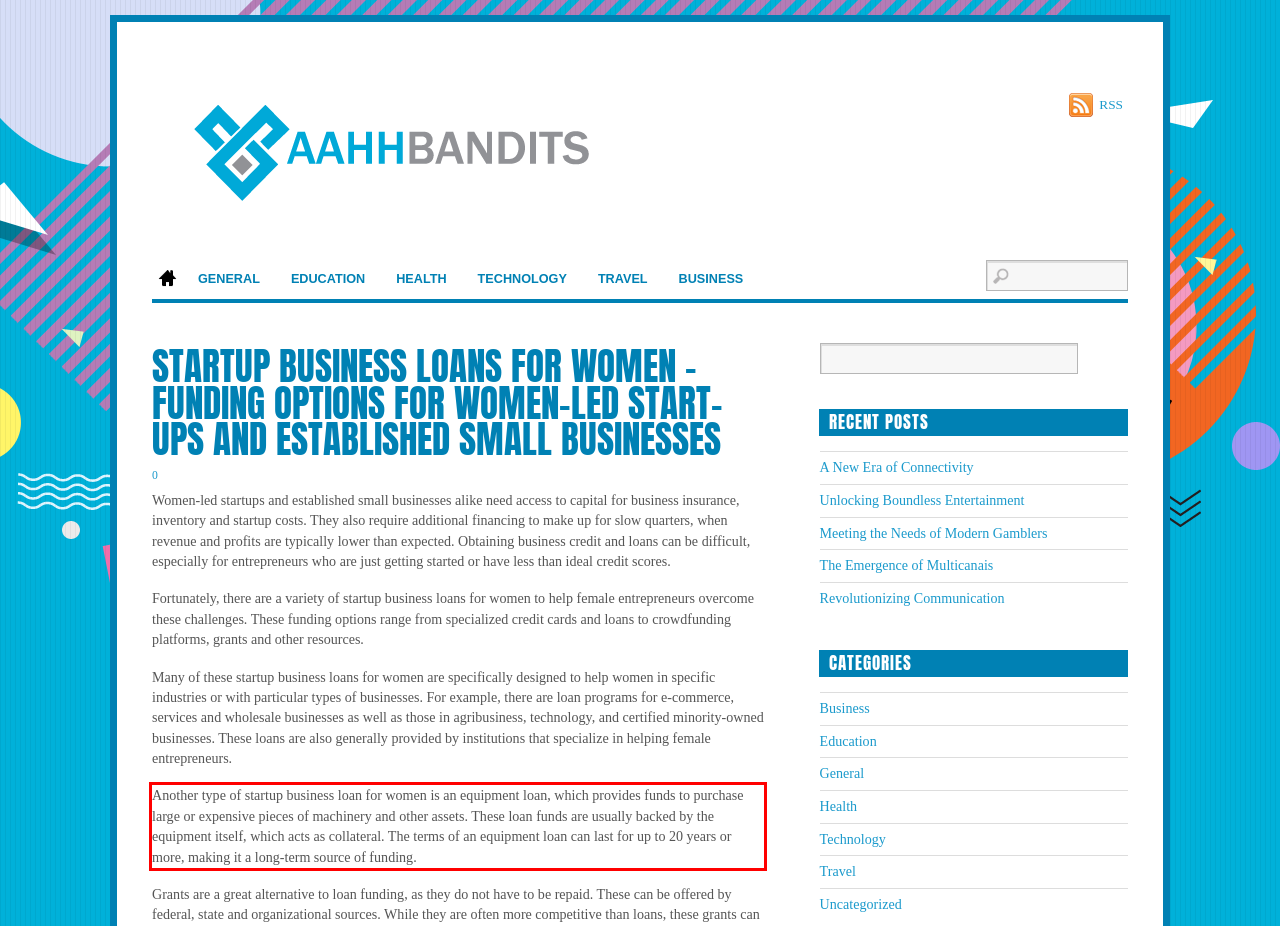Using the provided screenshot, read and generate the text content within the red-bordered area.

Another type of startup business loan for women is an equipment loan, which provides funds to purchase large or expensive pieces of machinery and other assets. These loan funds are usually backed by the equipment itself, which acts as collateral. The terms of an equipment loan can last for up to 20 years or more, making it a long-term source of funding.